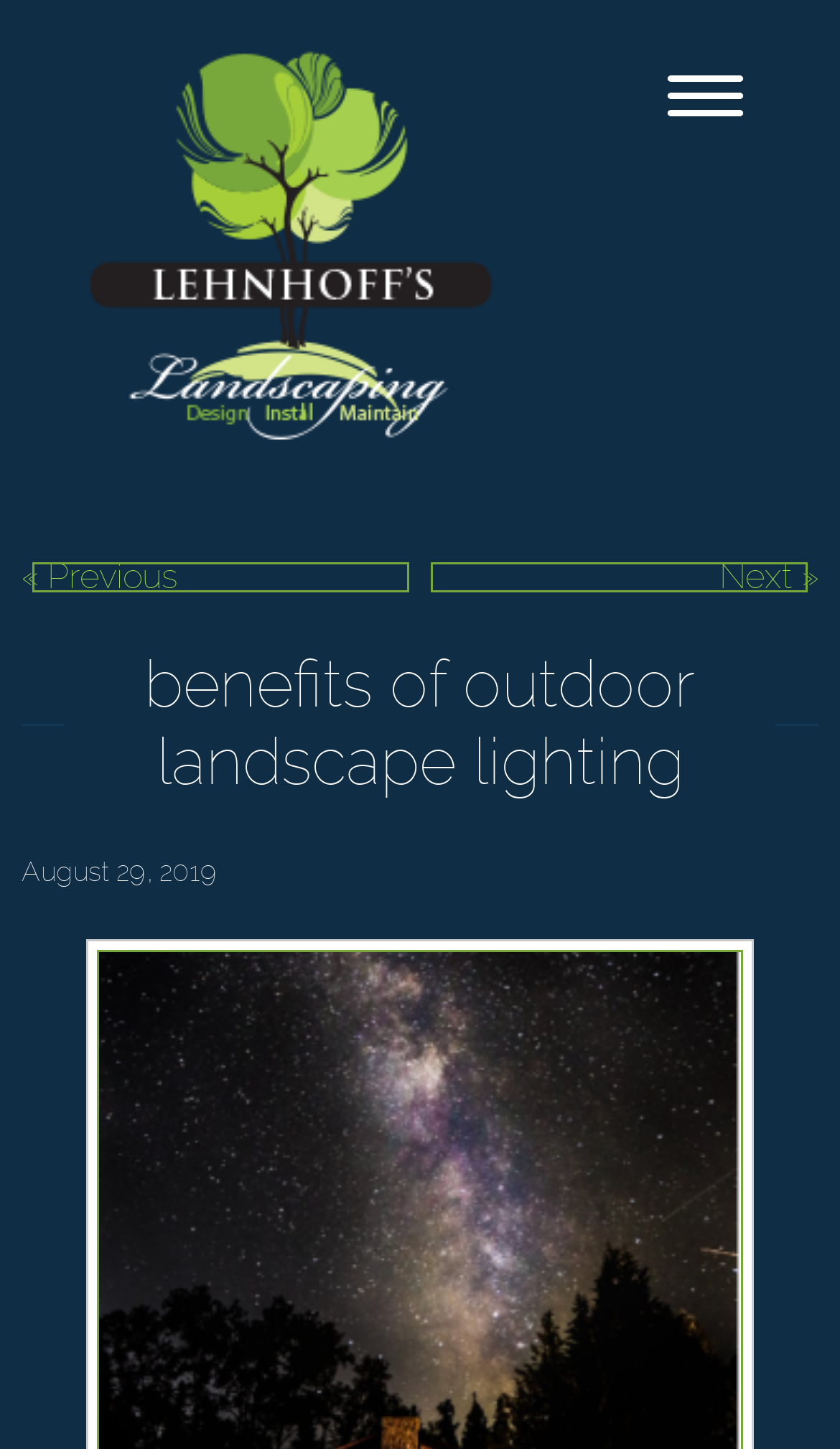Using the details in the image, give a detailed response to the question below:
What is the purpose of the button at the top right?

I found the purpose of the button by looking at its child elements, which are links with '« Previous' and 'Next »' text, indicating that it is used for navigation.